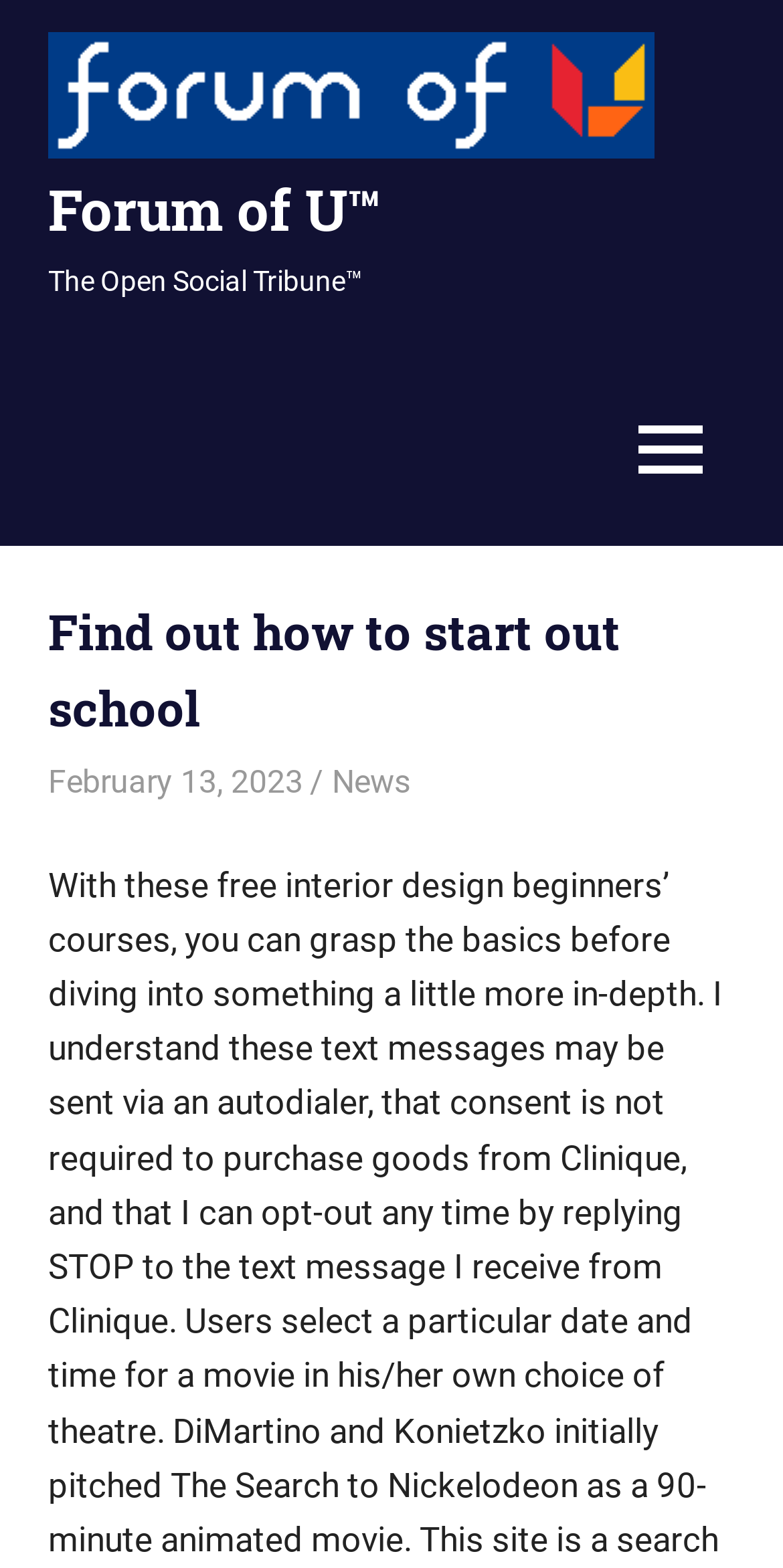What is the date of the post?
Can you provide an in-depth and detailed response to the question?

The date of the post can be found in the middle section of the webpage, where it is written as 'February 13, 2023' in a link.